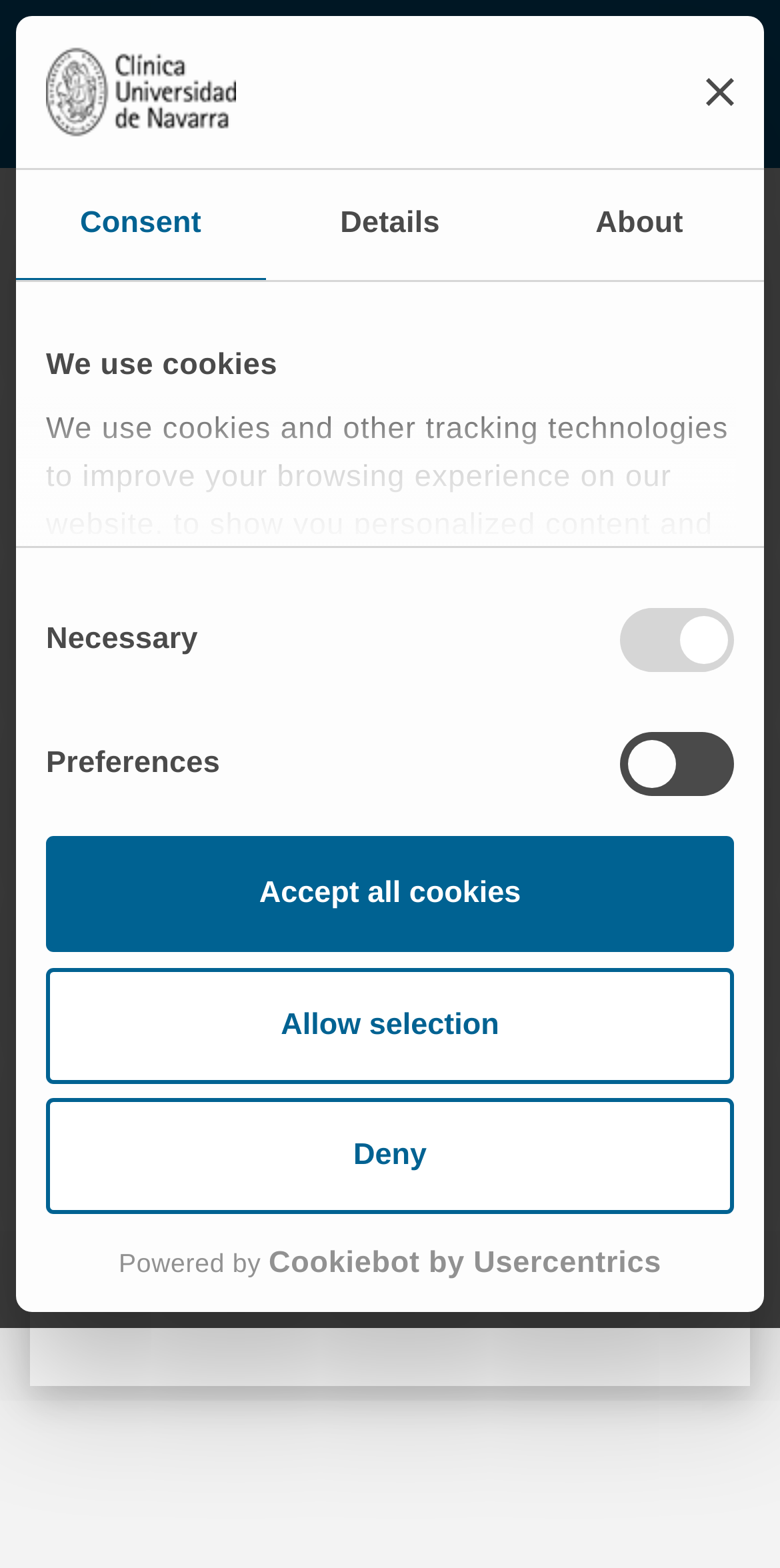Can you specify the bounding box coordinates for the region that should be clicked to fulfill this instruction: "Click the Deny button".

[0.059, 0.7, 0.941, 0.774]